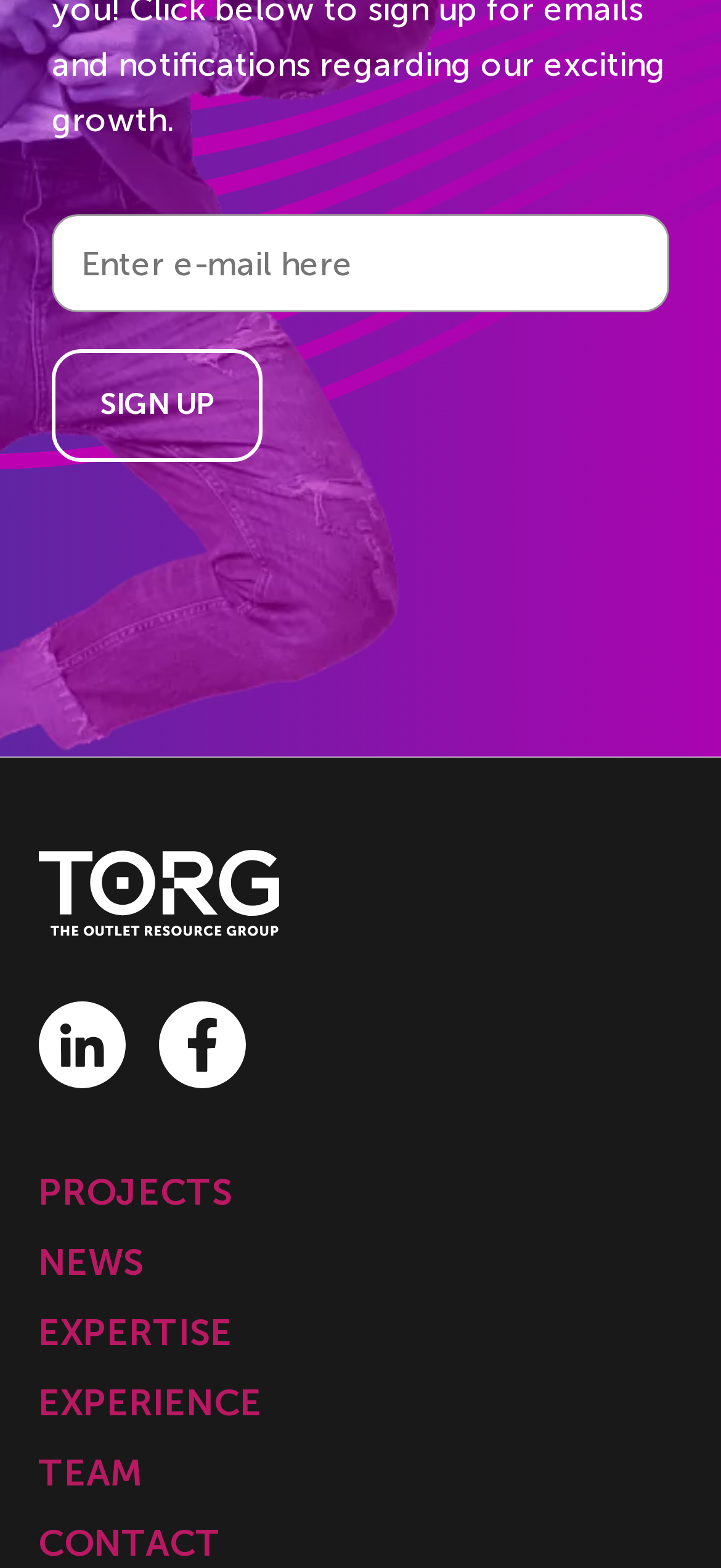Determine the bounding box of the UI component based on this description: "parent_node: PROJECTS". The bounding box coordinates should be four float values between 0 and 1, i.e., [left, top, right, bottom].

[0.053, 0.541, 0.386, 0.604]